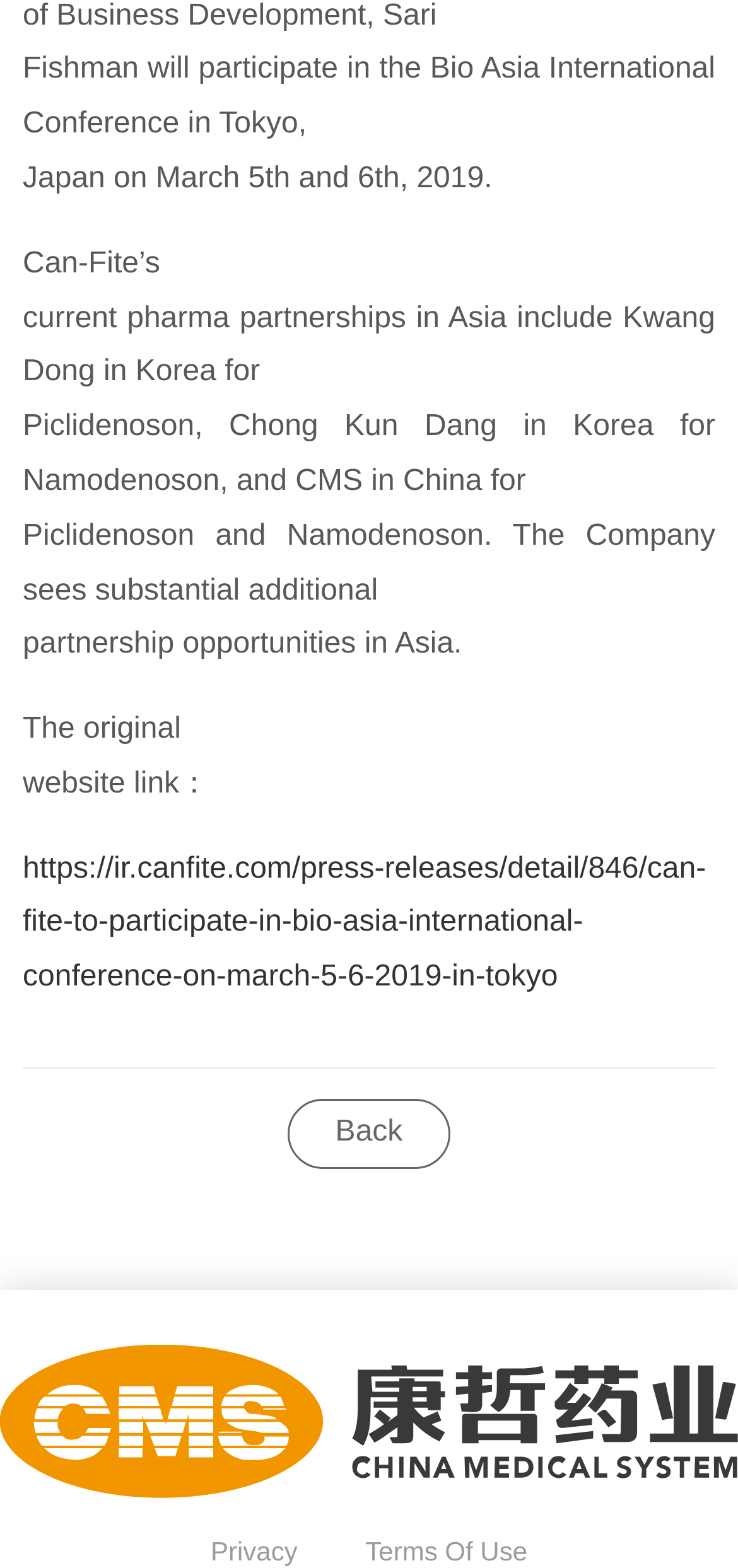How many pharma partnerships are mentioned in Asia?
Look at the image and answer the question using a single word or phrase.

Three